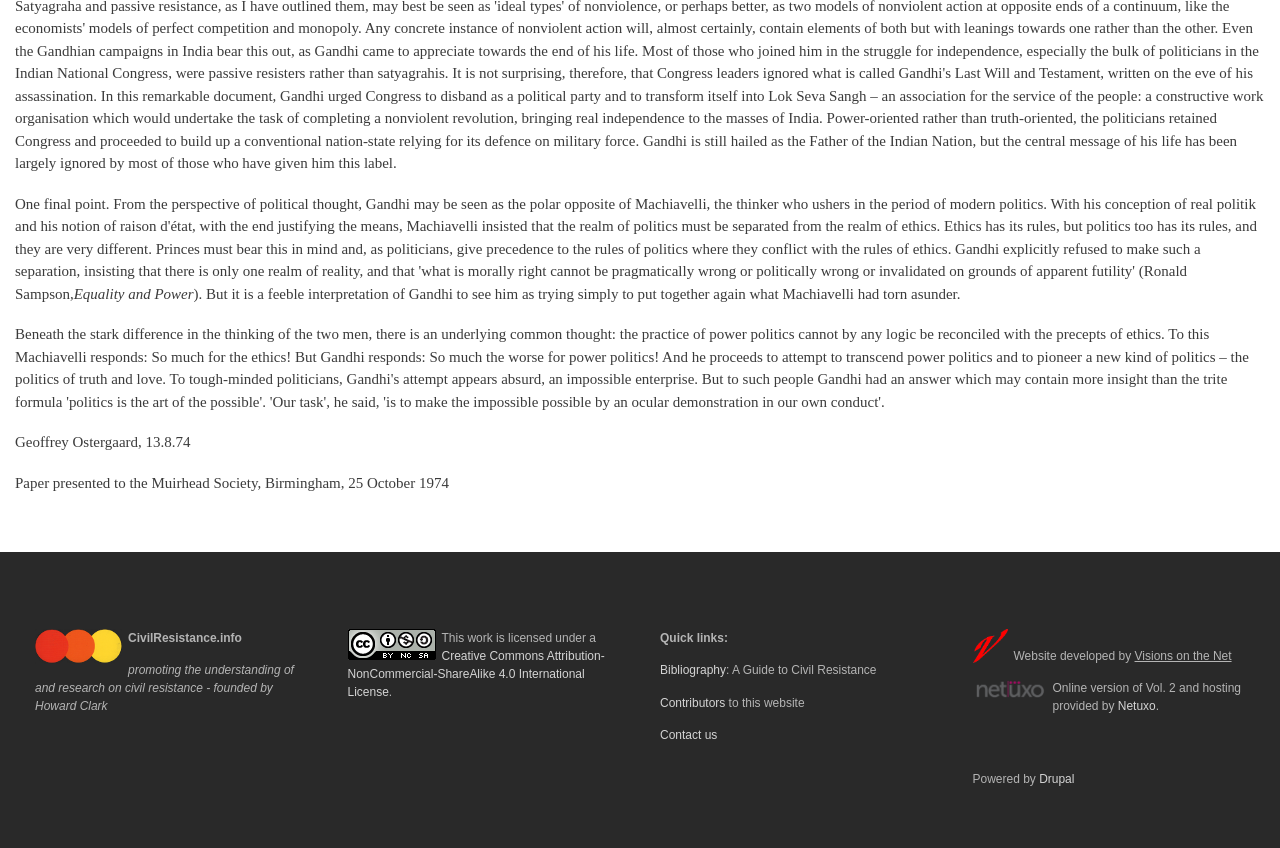What is the name of the society where the paper was presented?
Refer to the image and answer the question using a single word or phrase.

Muirhead Society